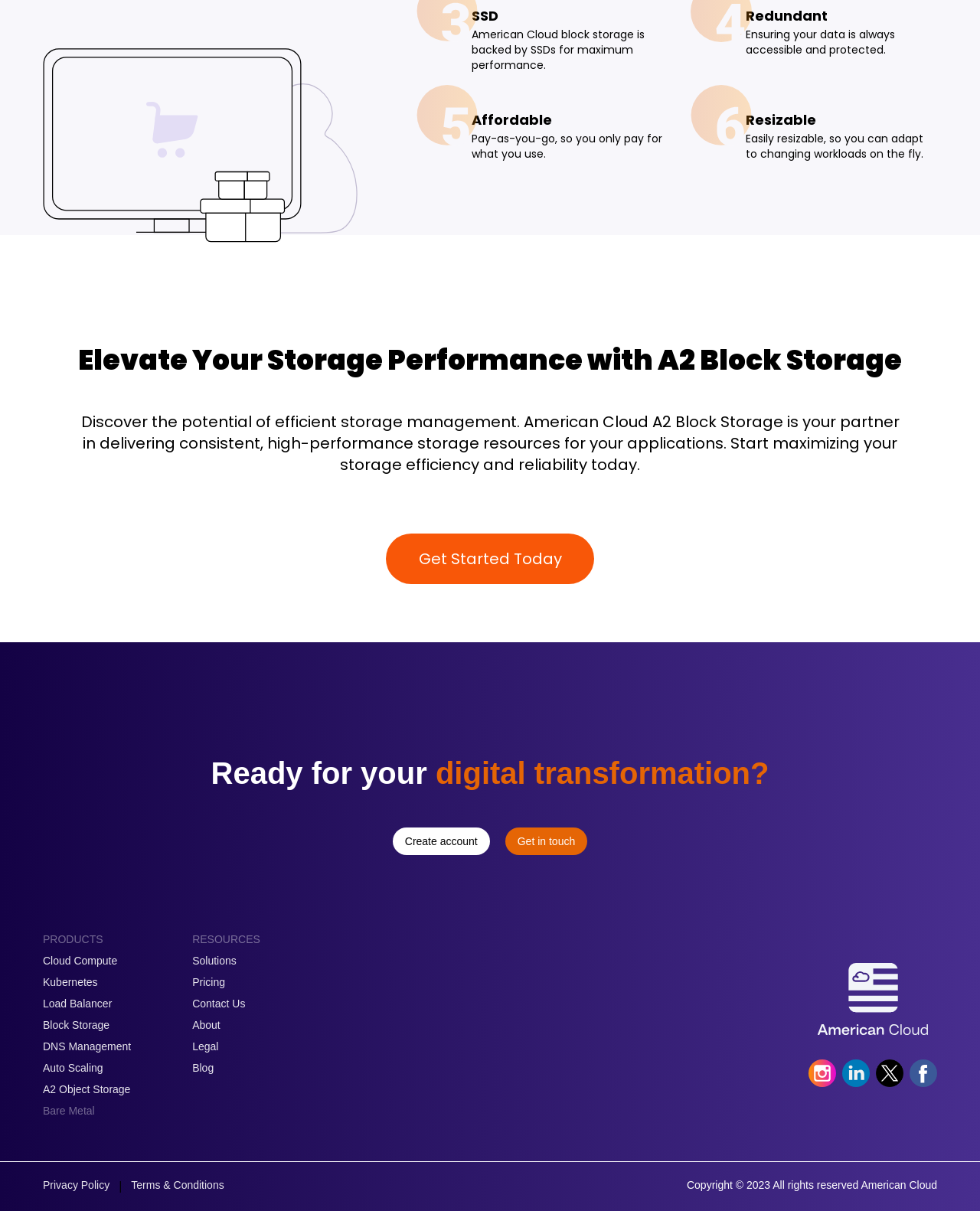Please identify the bounding box coordinates of the clickable region that I should interact with to perform the following instruction: "Learn more about Cloud Compute". The coordinates should be expressed as four float numbers between 0 and 1, i.e., [left, top, right, bottom].

[0.044, 0.788, 0.12, 0.798]